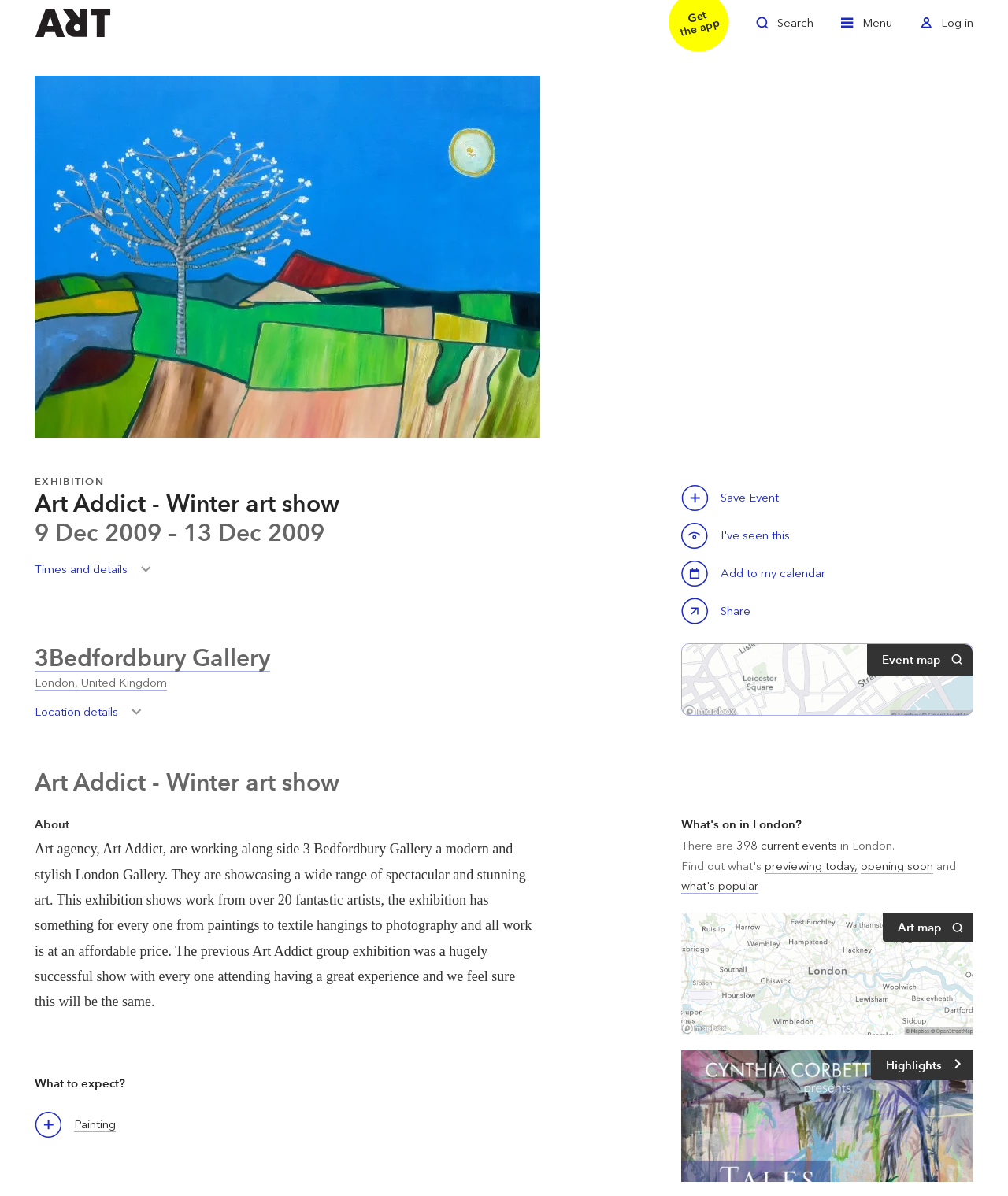Find the bounding box coordinates of the element you need to click on to perform this action: 'View Location details'. The coordinates should be represented by four float values between 0 and 1, in the format [left, top, right, bottom].

[0.034, 0.588, 0.148, 0.611]